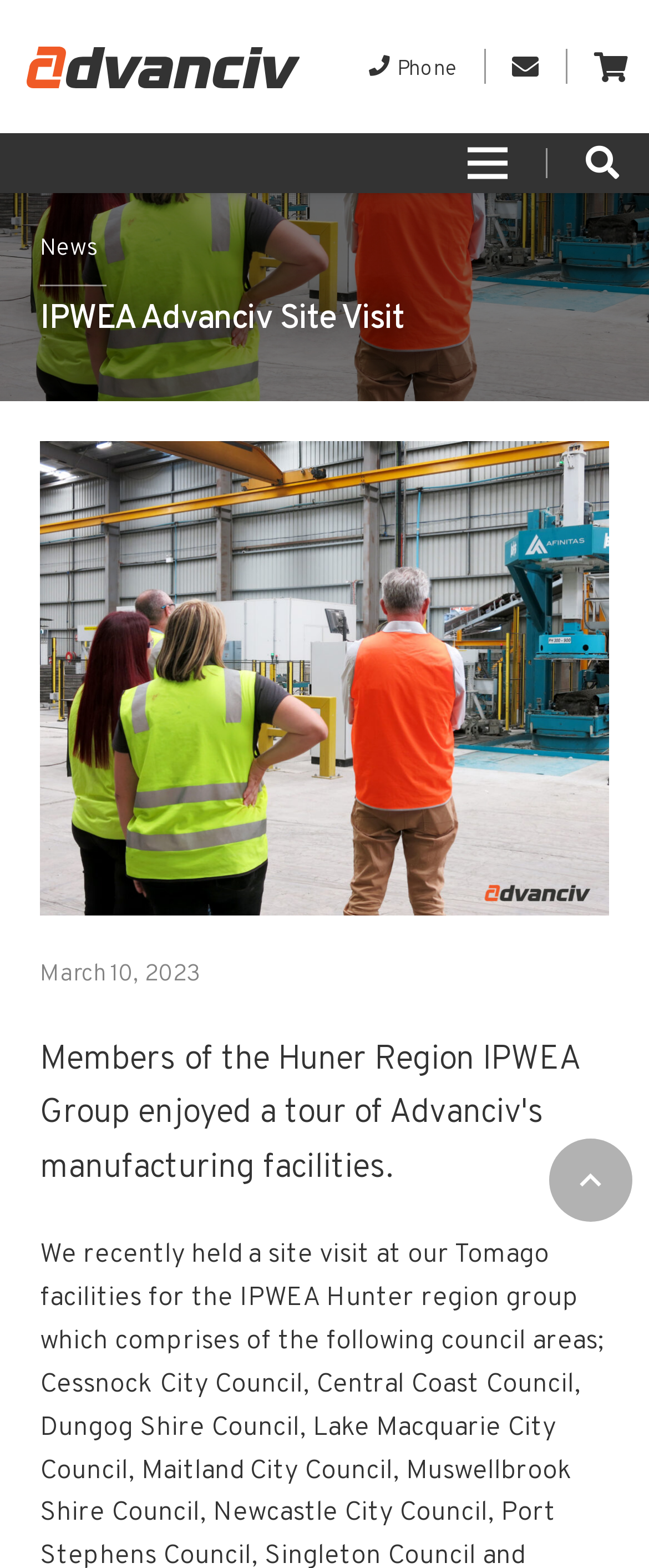What is the purpose of the 'Back to top' link?
Answer with a single word or phrase by referring to the visual content.

To scroll back to the top of the page